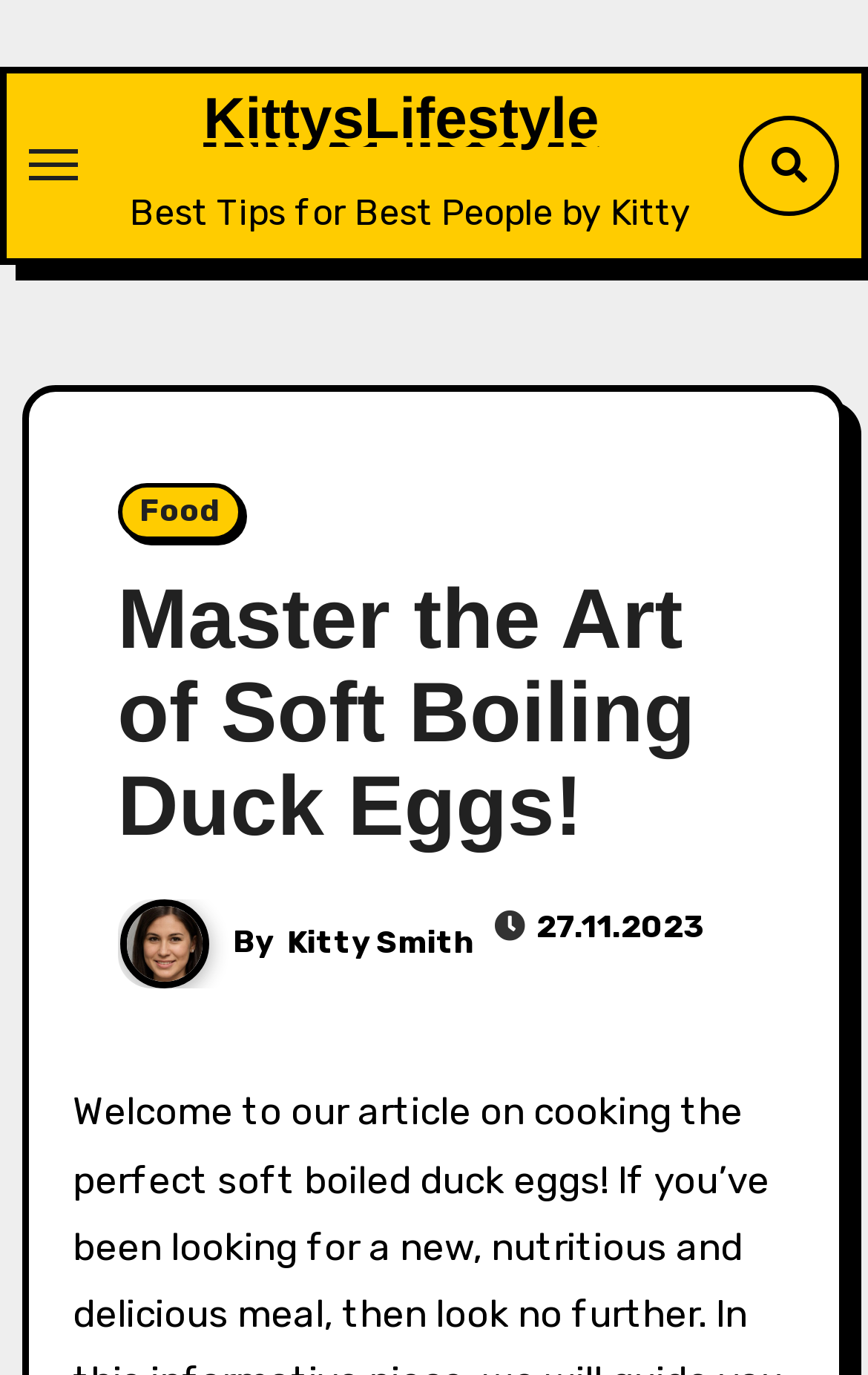When was the article published?
Using the image as a reference, give a one-word or short phrase answer.

27.11.2023